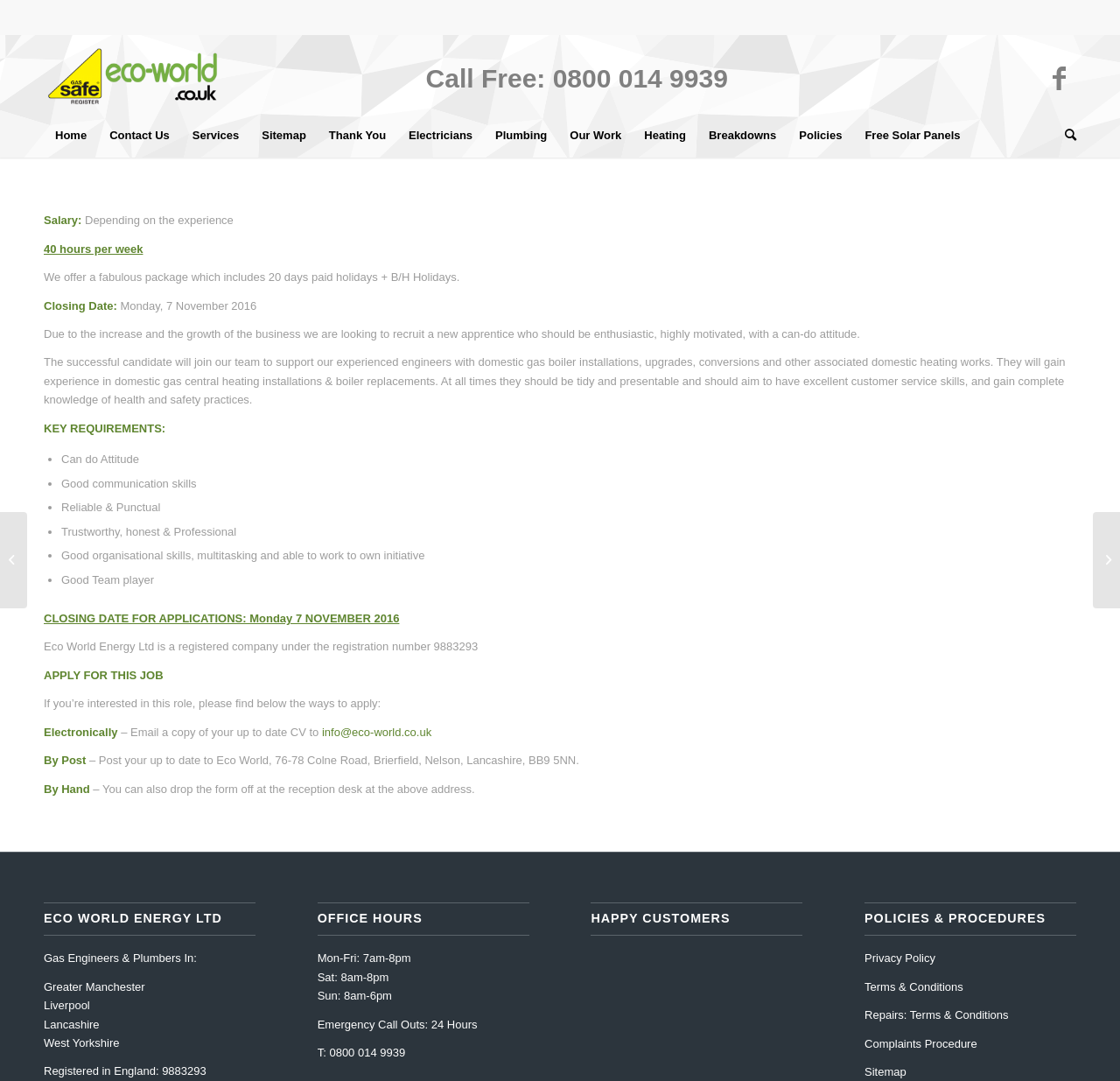Please identify the bounding box coordinates of the clickable area that will fulfill the following instruction: "Email the company". The coordinates should be in the format of four float numbers between 0 and 1, i.e., [left, top, right, bottom].

[0.287, 0.671, 0.385, 0.683]